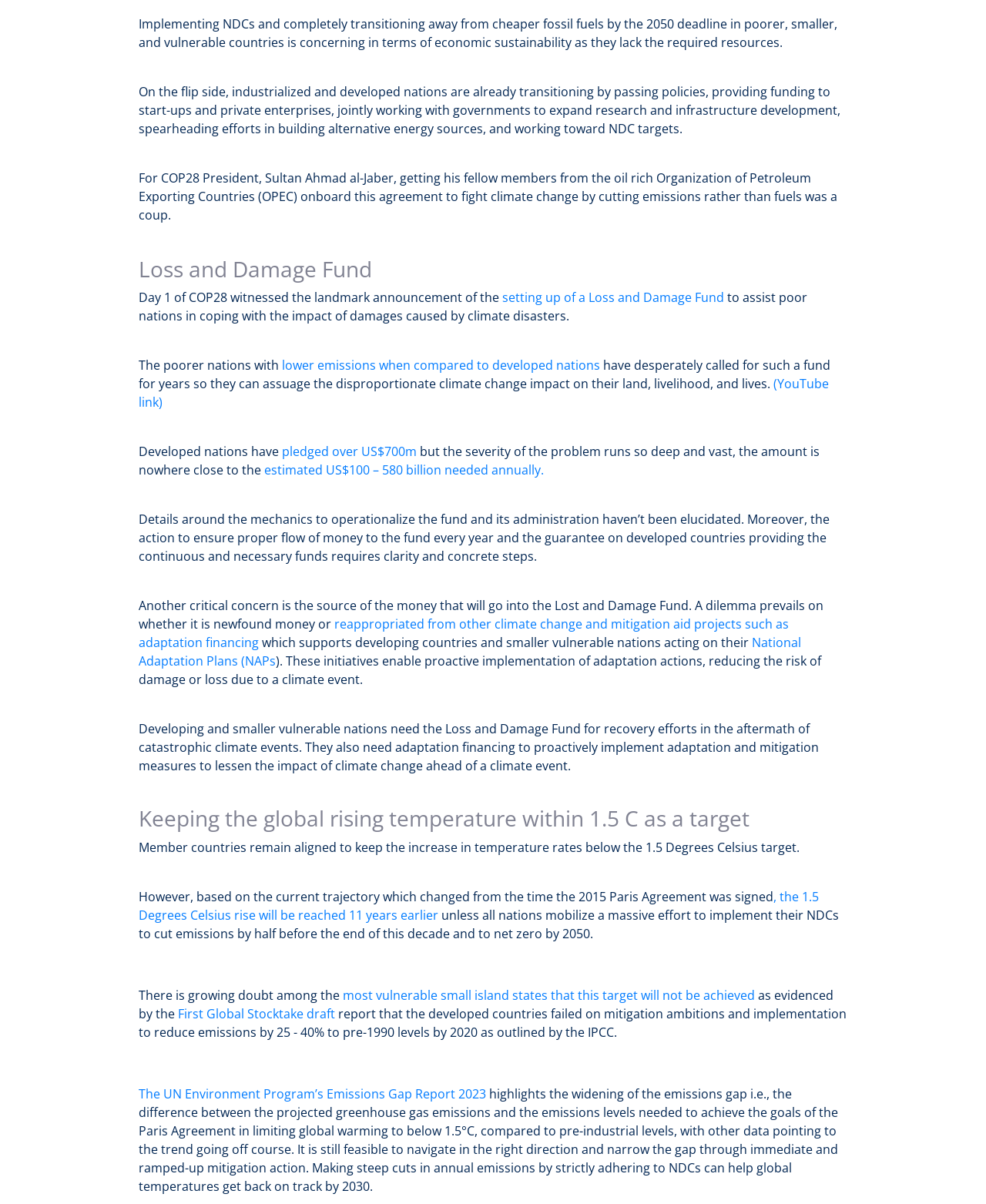Please identify the bounding box coordinates of the area I need to click to accomplish the following instruction: "Read more about the National Adaptation Plans".

[0.141, 0.527, 0.812, 0.556]